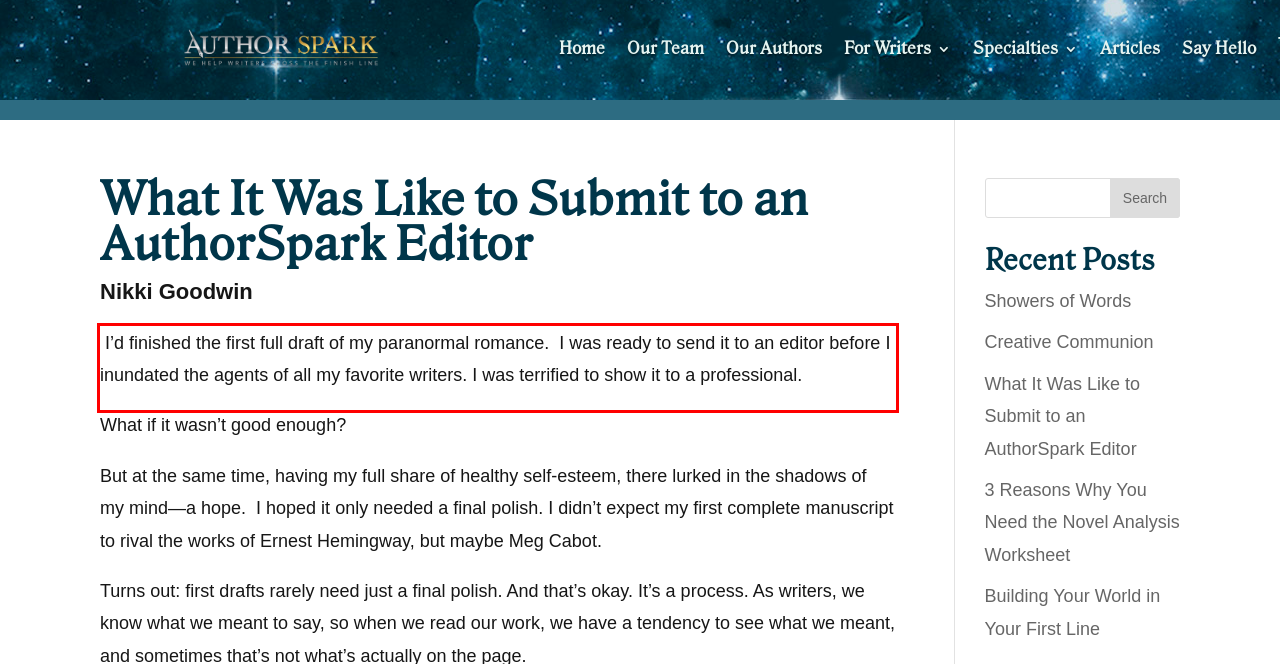Within the screenshot of the webpage, there is a red rectangle. Please recognize and generate the text content inside this red bounding box.

I’d finished the first full draft of my paranormal romance. I was ready to send it to an editor before I inundated the agents of all my favorite writers. I was terrified to show it to a professional.